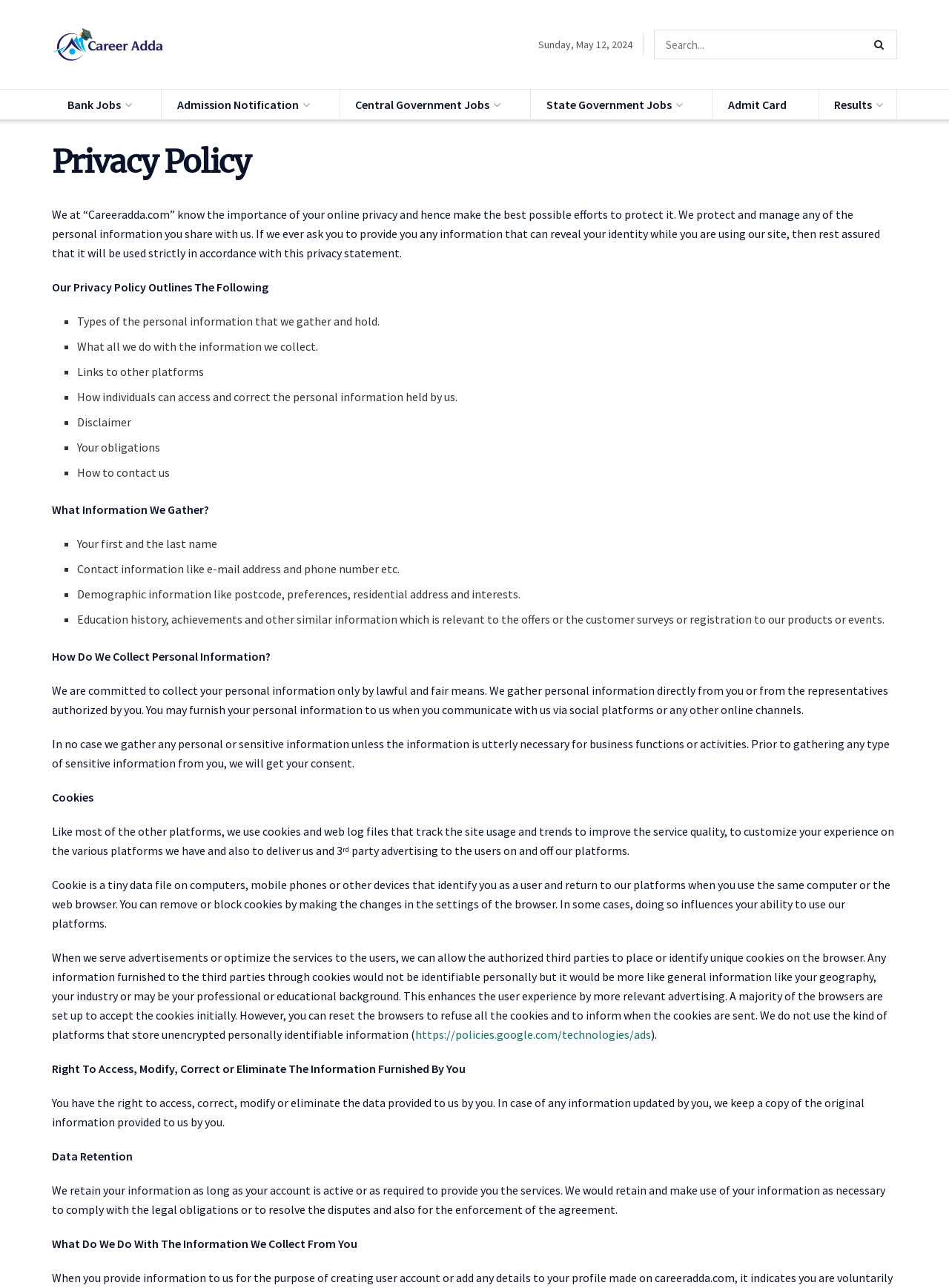Locate the bounding box of the UI element described in the following text: "Facebook".

None